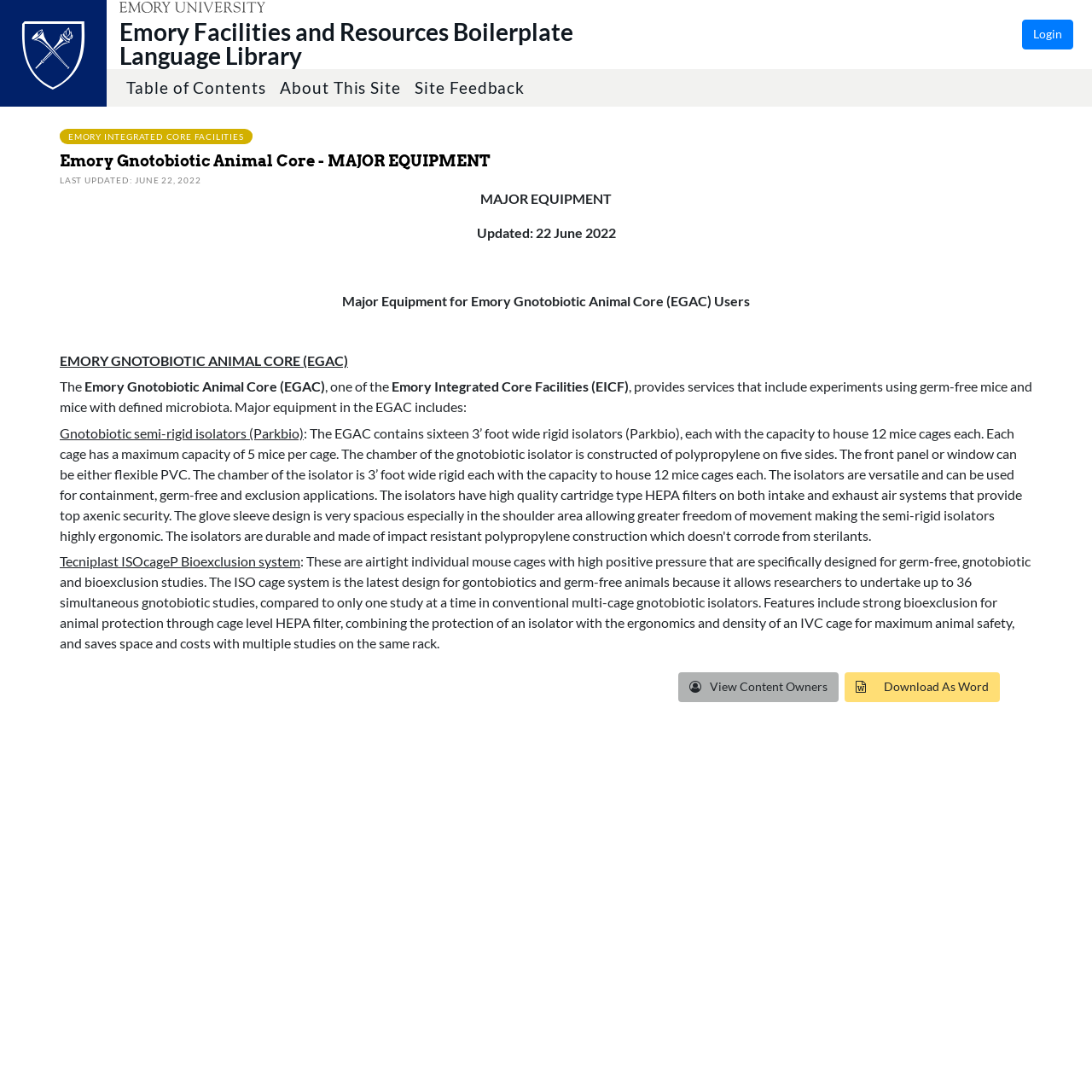Find the bounding box coordinates of the area that needs to be clicked in order to achieve the following instruction: "View Content Owners". The coordinates should be specified as four float numbers between 0 and 1, i.e., [left, top, right, bottom].

[0.621, 0.616, 0.768, 0.643]